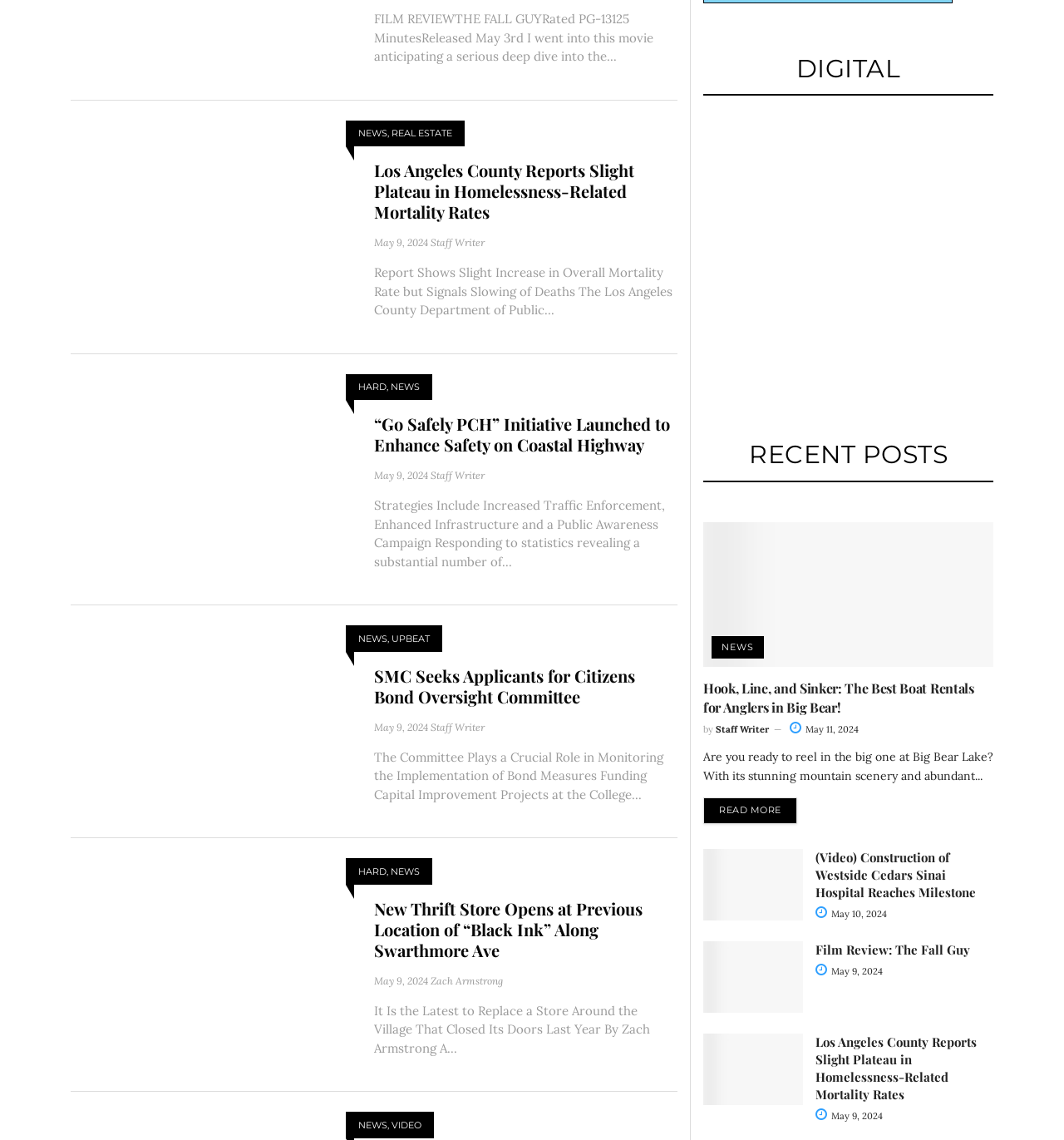Find the bounding box of the UI element described as follows: "May 10, 2024".

[0.766, 0.796, 0.834, 0.807]